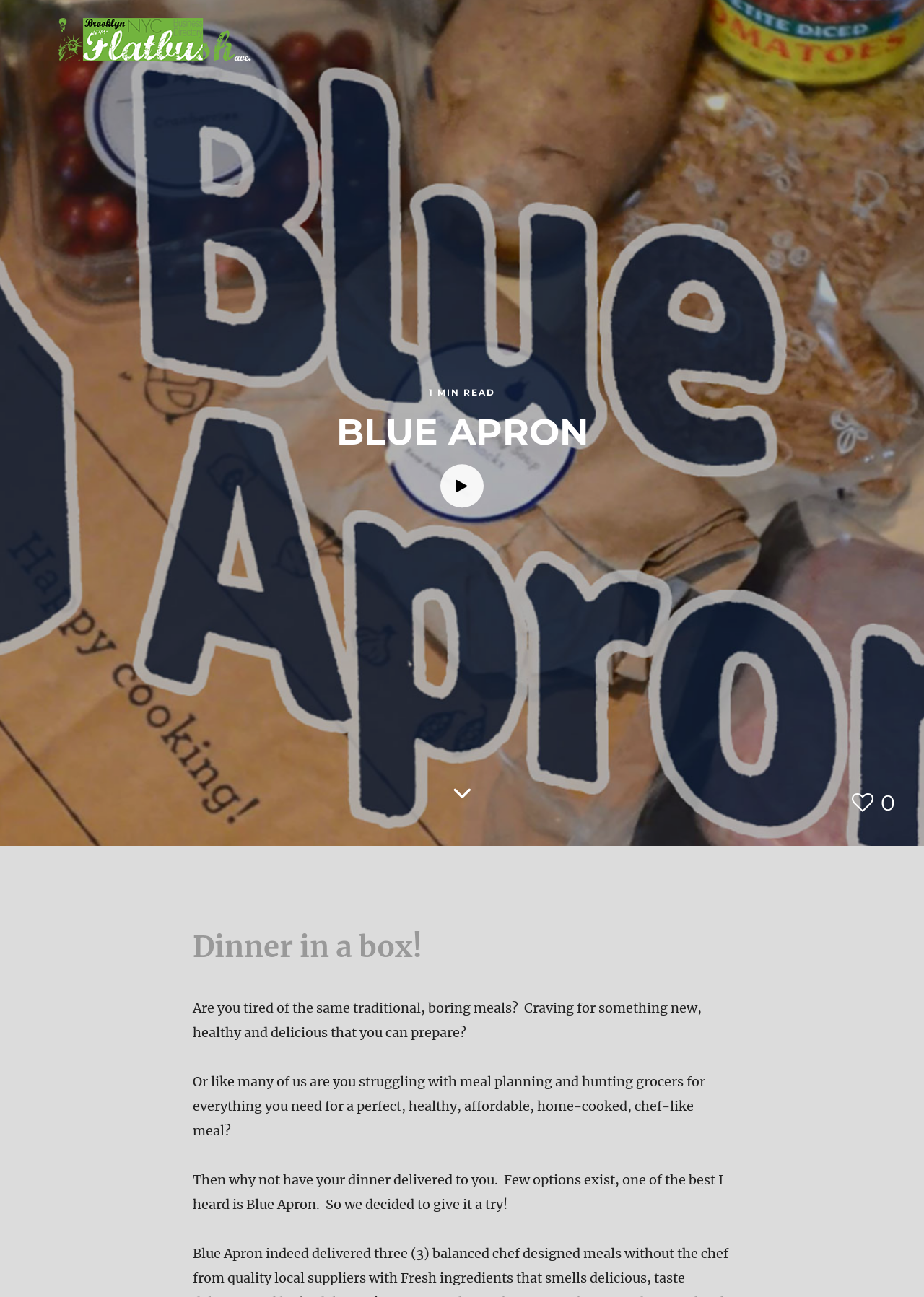From the screenshot, find the bounding box of the UI element matching this description: "parent_node: 1 MIN READ". Supply the bounding box coordinates in the form [left, top, right, bottom], each a float between 0 and 1.

[0.477, 0.358, 0.523, 0.391]